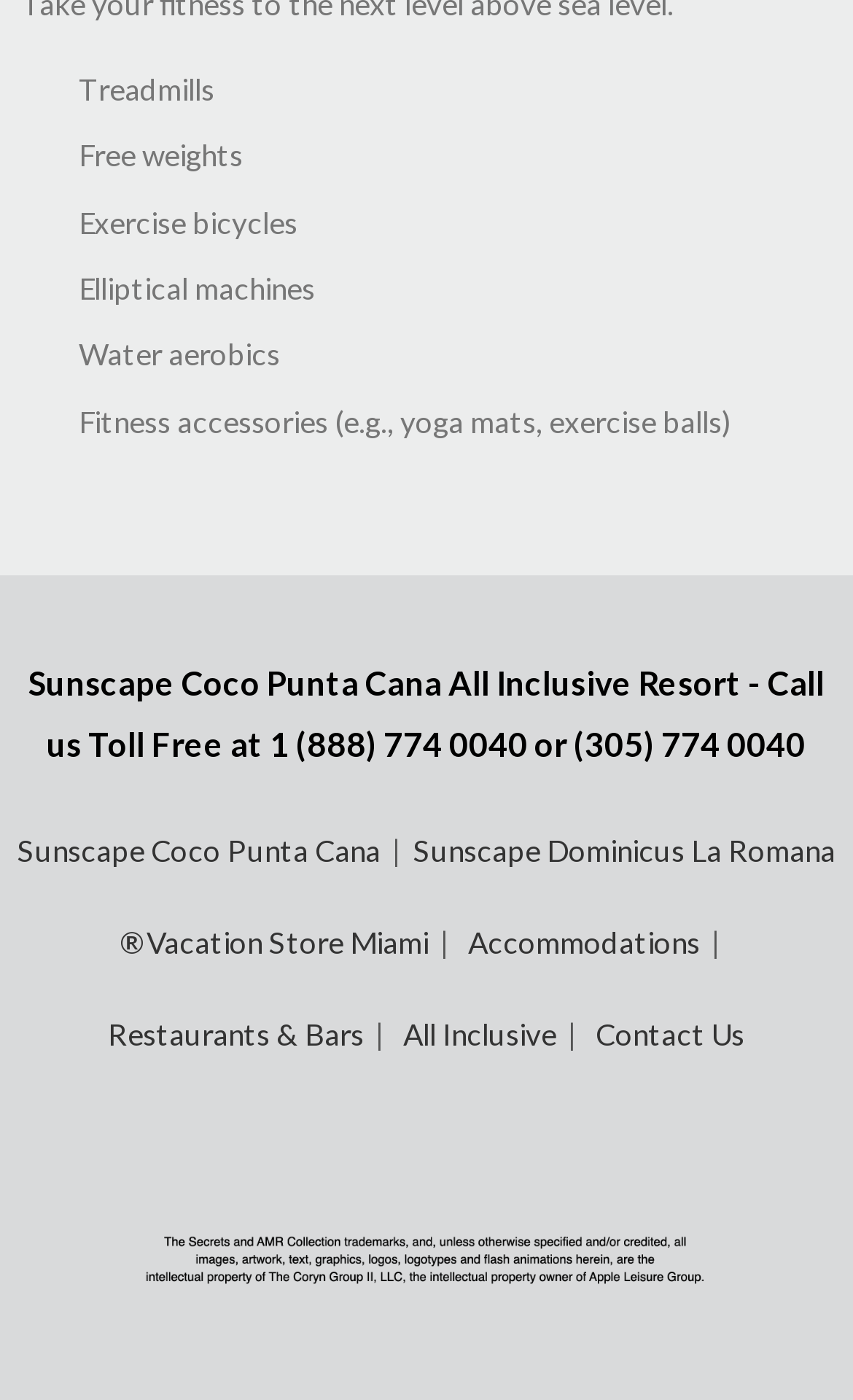Pinpoint the bounding box coordinates of the area that must be clicked to complete this instruction: "Read latest news".

None